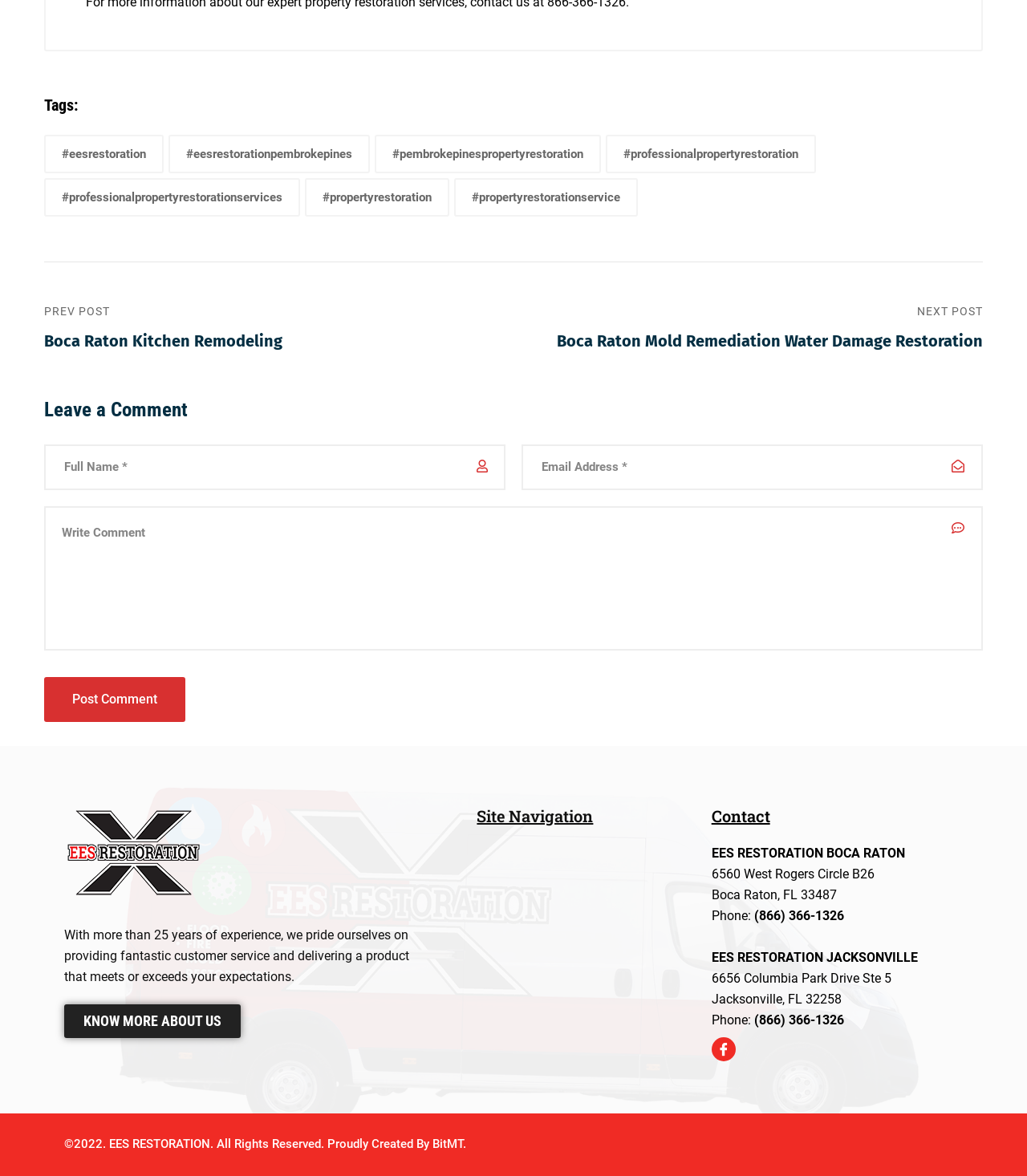Find the bounding box coordinates for the area you need to click to carry out the instruction: "Click on the 'NEXT POST Boca Raton Mold Remediation Water Damage Restoration' link". The coordinates should be four float numbers between 0 and 1, indicated as [left, top, right, bottom].

[0.52, 0.257, 0.957, 0.3]